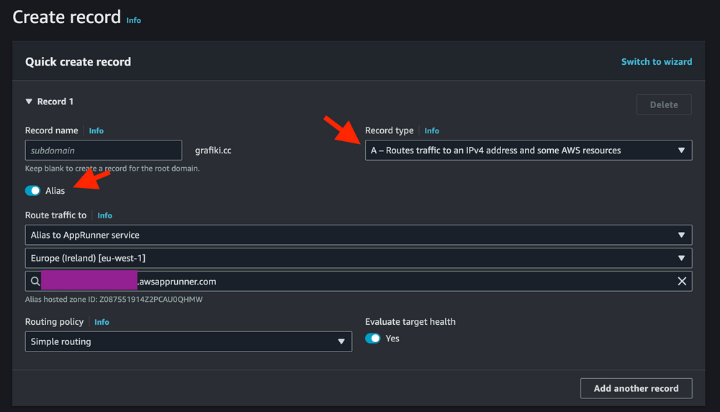What is the primary goal of the interface's layout?
Provide a detailed and extensive answer to the question.

The interface's layout is designed to be user-friendly, aiming to simplify the creation and management of DNS records. This suggests that the primary goal of the interface is to make it easy for users to create and manage DNS records, reducing complexity and improving overall usability.